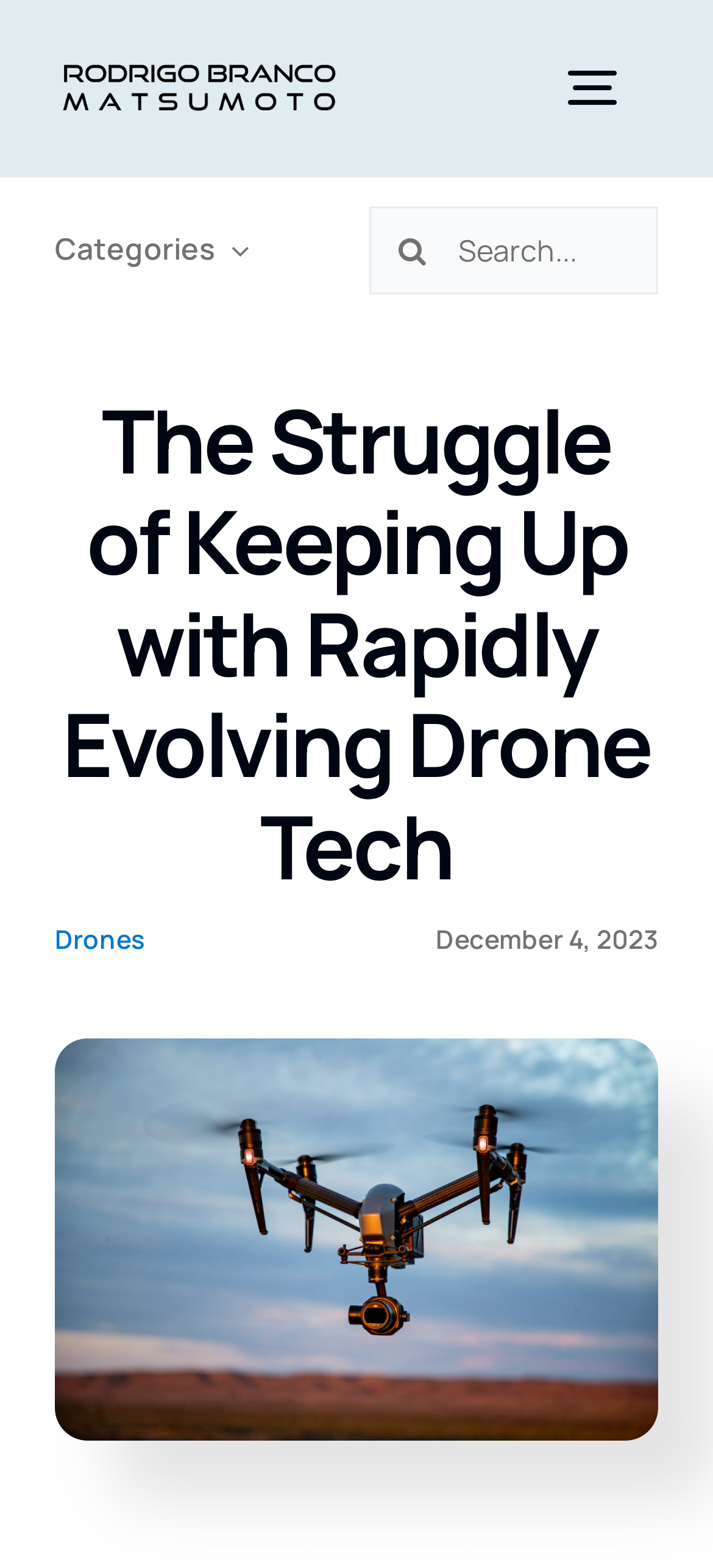How many search bars are on the webpage?
Based on the image, respond with a single word or phrase.

2